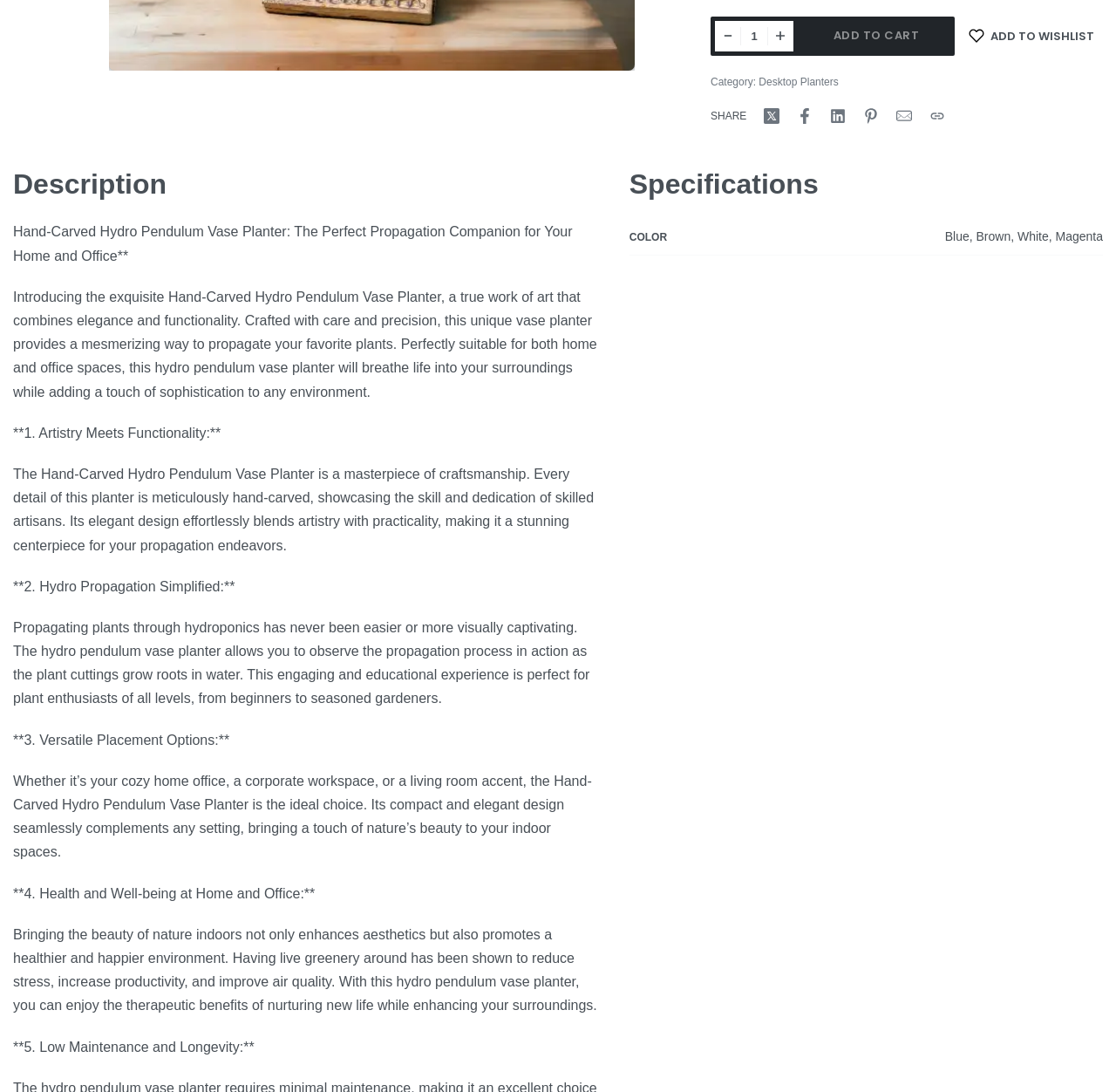Given the description: "Add to cart", determine the bounding box coordinates of the UI element. The coordinates should be formatted as four float numbers between 0 and 1, [left, top, right, bottom].

[0.715, 0.015, 0.855, 0.051]